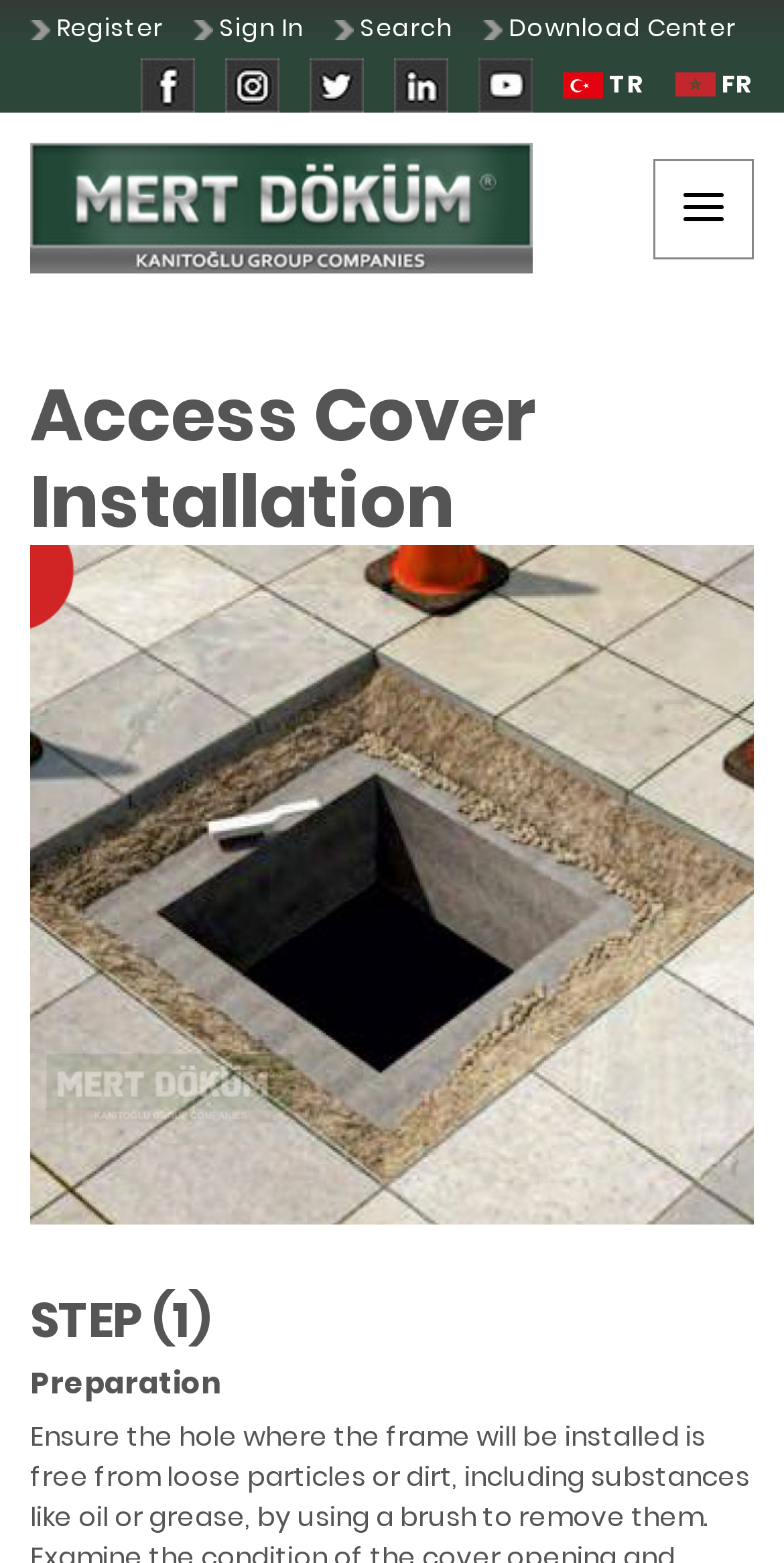From the webpage screenshot, identify the region described by Download Center. Provide the bounding box coordinates as (top-left x, top-left y, bottom-right x, bottom-right y), with each value being a floating point number between 0 and 1.

[0.649, 0.0, 0.938, 0.036]